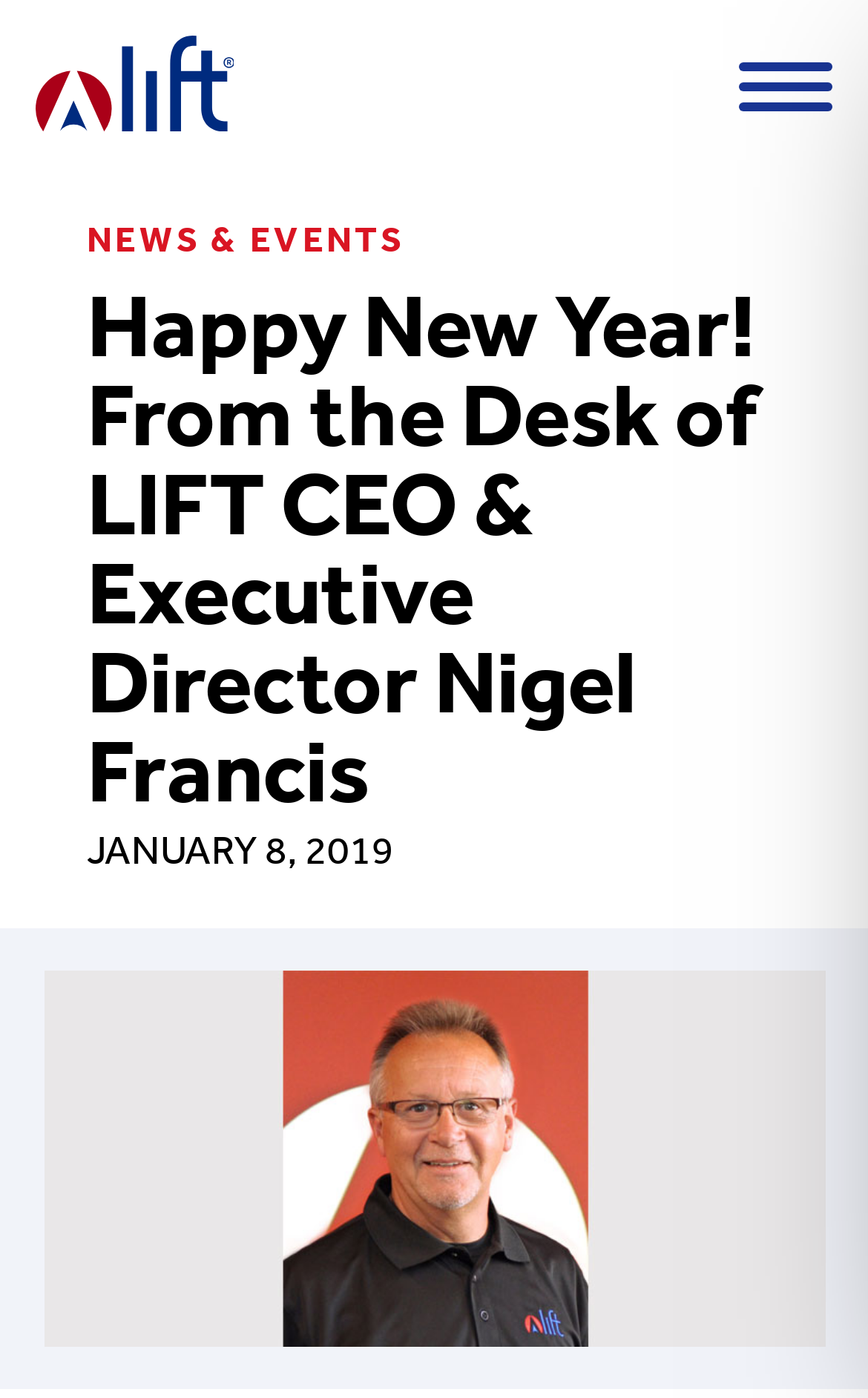Locate the primary heading on the webpage and return its text.

Happy New Year! From the Desk of LIFT CEO & Executive Director Nigel Francis